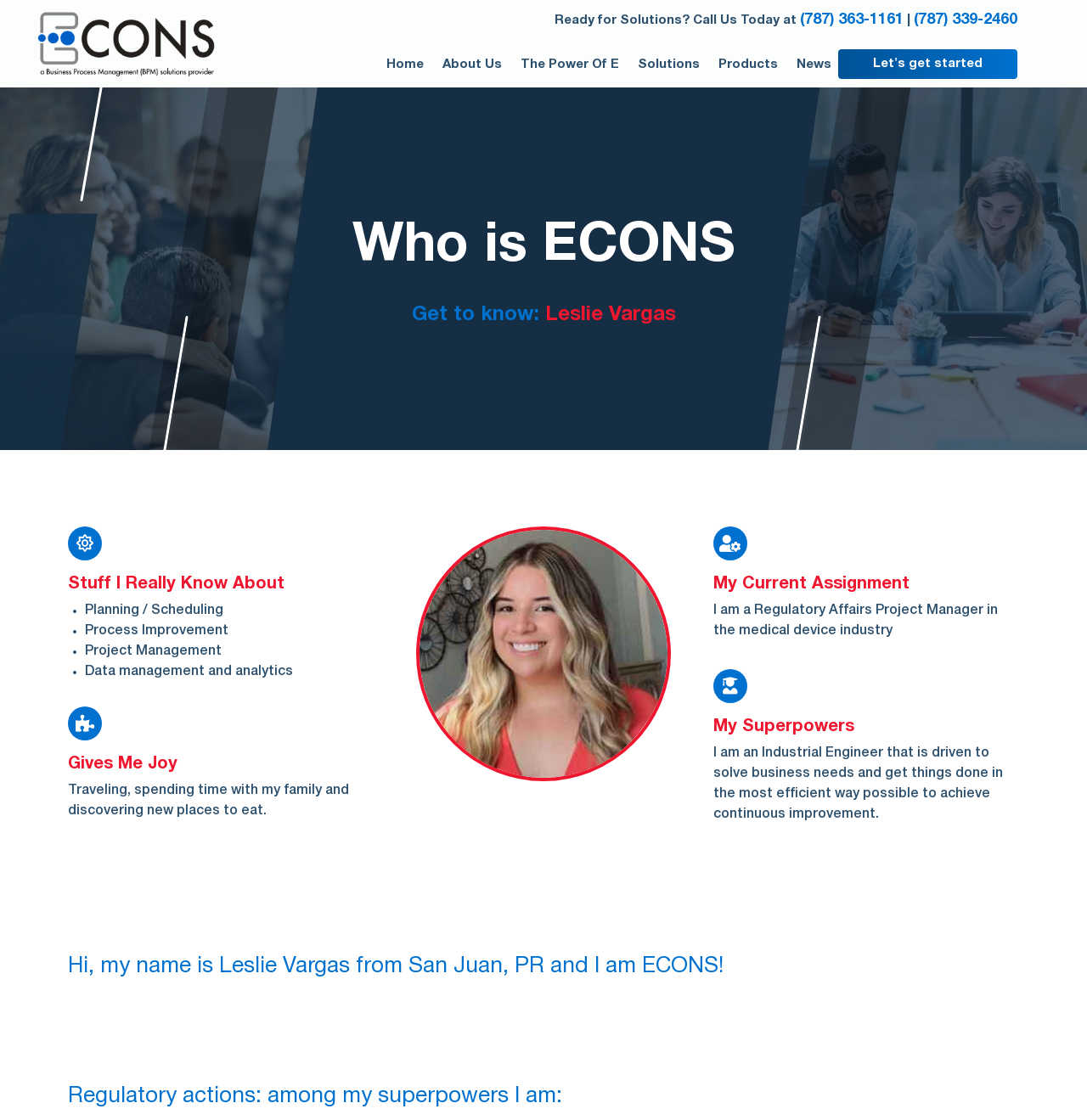Write an exhaustive caption that covers the webpage's main aspects.

This webpage is about Leslie Vargas, a Regulatory Affairs Project Manager at ECONS. At the top, there is a navigation menu with links to "Home", "About Us", "The Power Of E", "Solutions", and "News". Below the navigation menu, there is a call-to-action section with a phone number and a "Let's get started" button.

The main content of the webpage is divided into several sections. The first section is about Leslie Vargas, with a heading "Who is ECONS" and a subheading "Get to know: Leslie Vargas". Below this, there is a section titled "Stuff I Really Know About", which lists Leslie's expertise in areas such as planning, process improvement, project management, and data management and analytics.

Next to this section, there is a photo of Leslie Vargas. Below the photo, there is a section titled "Gives Me Joy", which describes Leslie's hobbies and interests outside of work.

The next section is about Leslie's current assignment, where she describes her role as a Regulatory Affairs Project Manager in the medical device industry. Below this, there is a section titled "My Superpowers", which describes Leslie's skills and strengths as an Industrial Engineer.

Finally, there is a section titled "Hi, my name is Leslie Vargas from San Juan, PR and I am ECONS!", which provides a brief introduction to Leslie and her background. Below this, there is a section titled "Regulatory actions: among my superpowers I am:", which summarizes Leslie's expertise in regulatory actions.